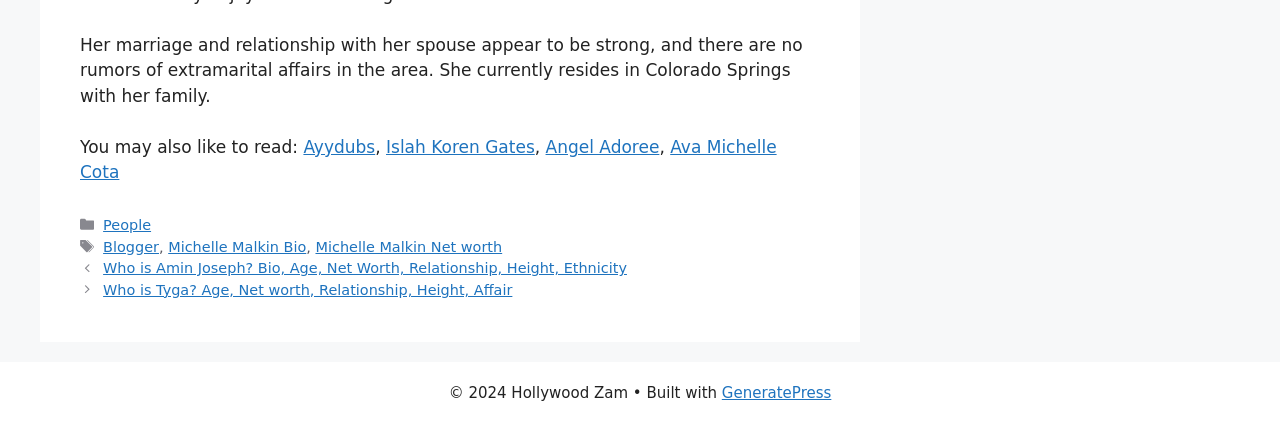Please identify the bounding box coordinates of the area that needs to be clicked to follow this instruction: "Learn about Michelle Malkin Bio".

[0.131, 0.562, 0.239, 0.6]